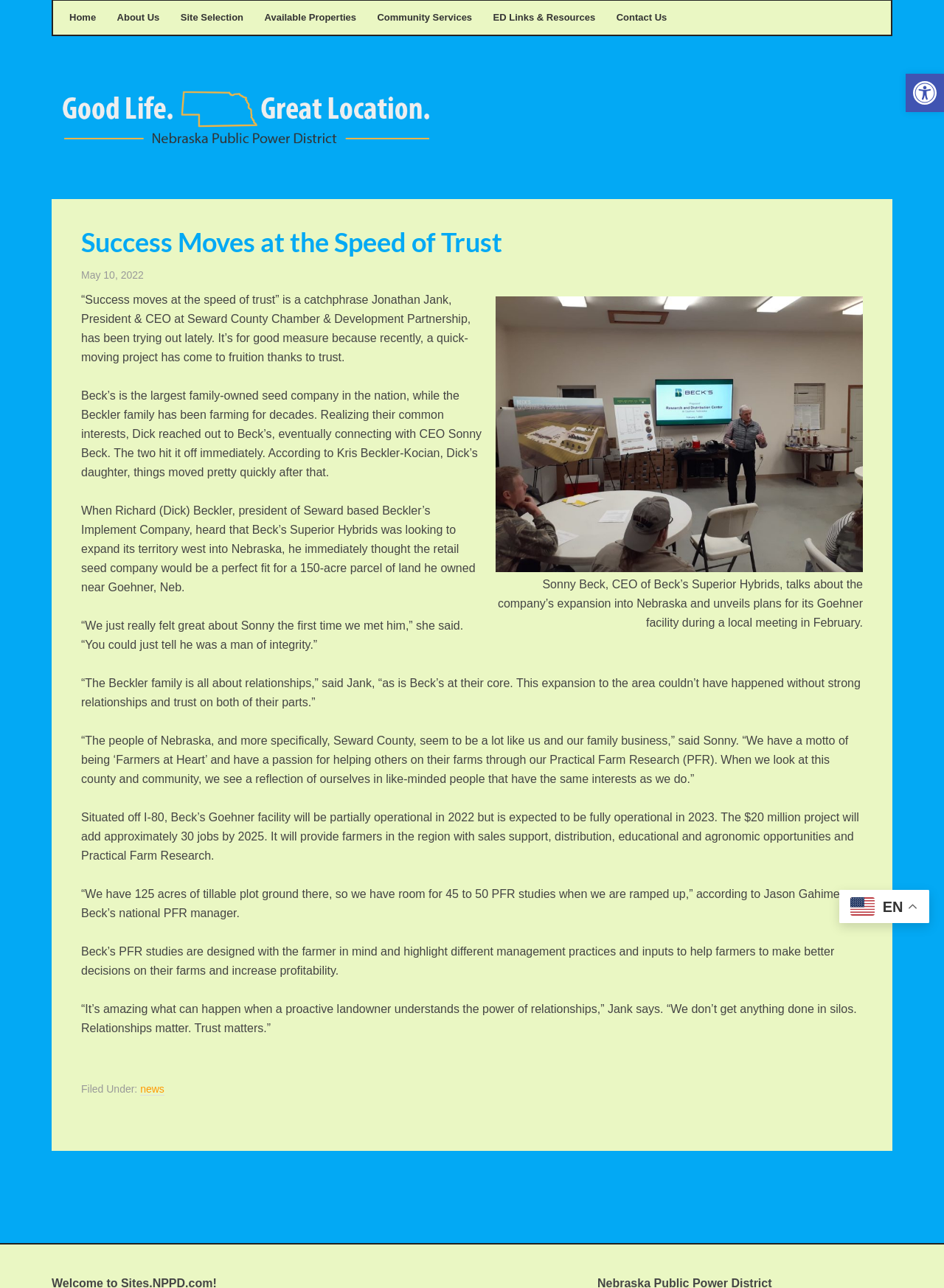Please provide the bounding box coordinates for the element that needs to be clicked to perform the following instruction: "Open the 'Accessibility Tools' button". The coordinates should be given as four float numbers between 0 and 1, i.e., [left, top, right, bottom].

[0.959, 0.057, 1.0, 0.087]